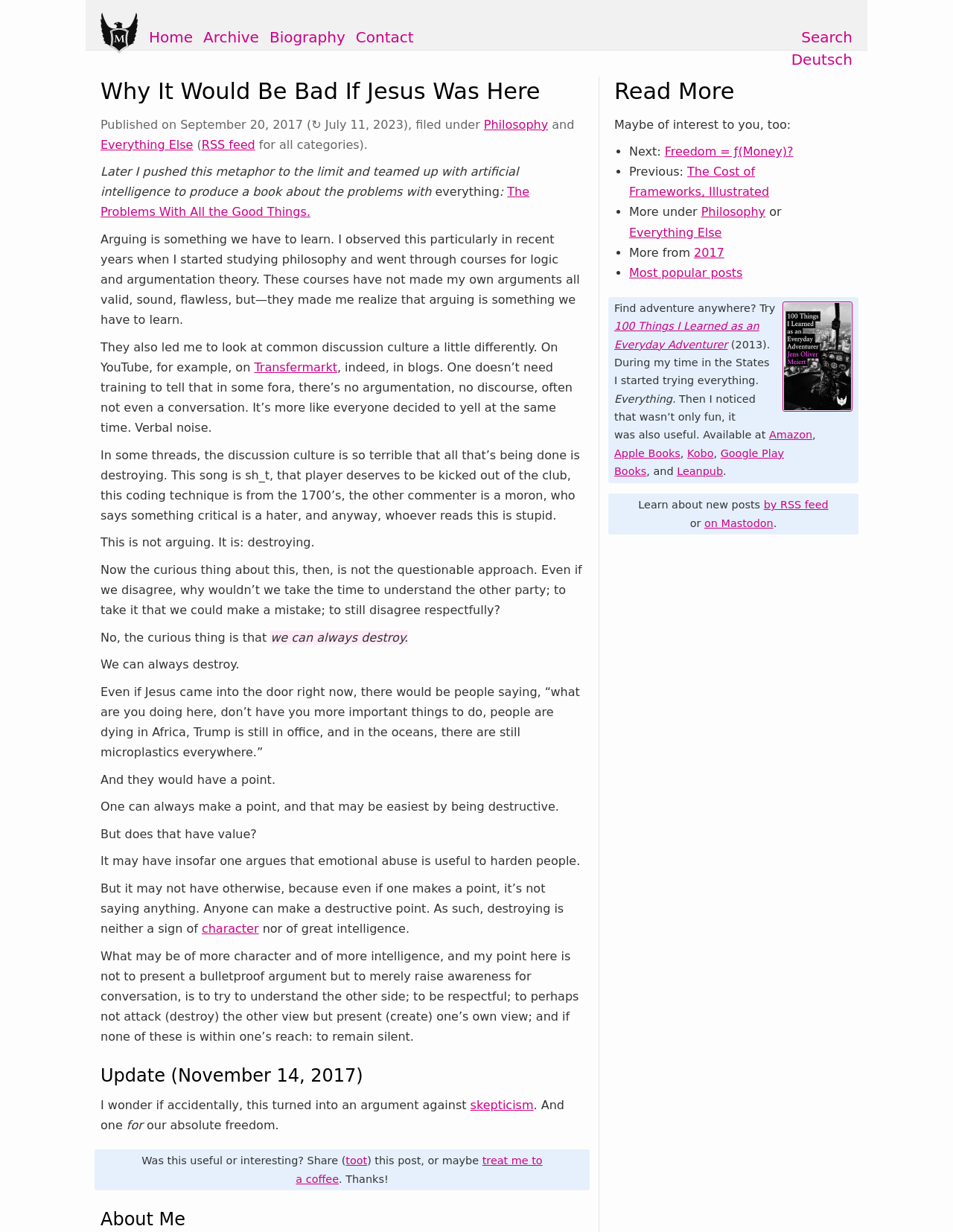Determine the bounding box coordinates for the HTML element mentioned in the following description: "Transfermarkt". The coordinates should be a list of four floats ranging from 0 to 1, represented as [left, top, right, bottom].

[0.267, 0.292, 0.354, 0.304]